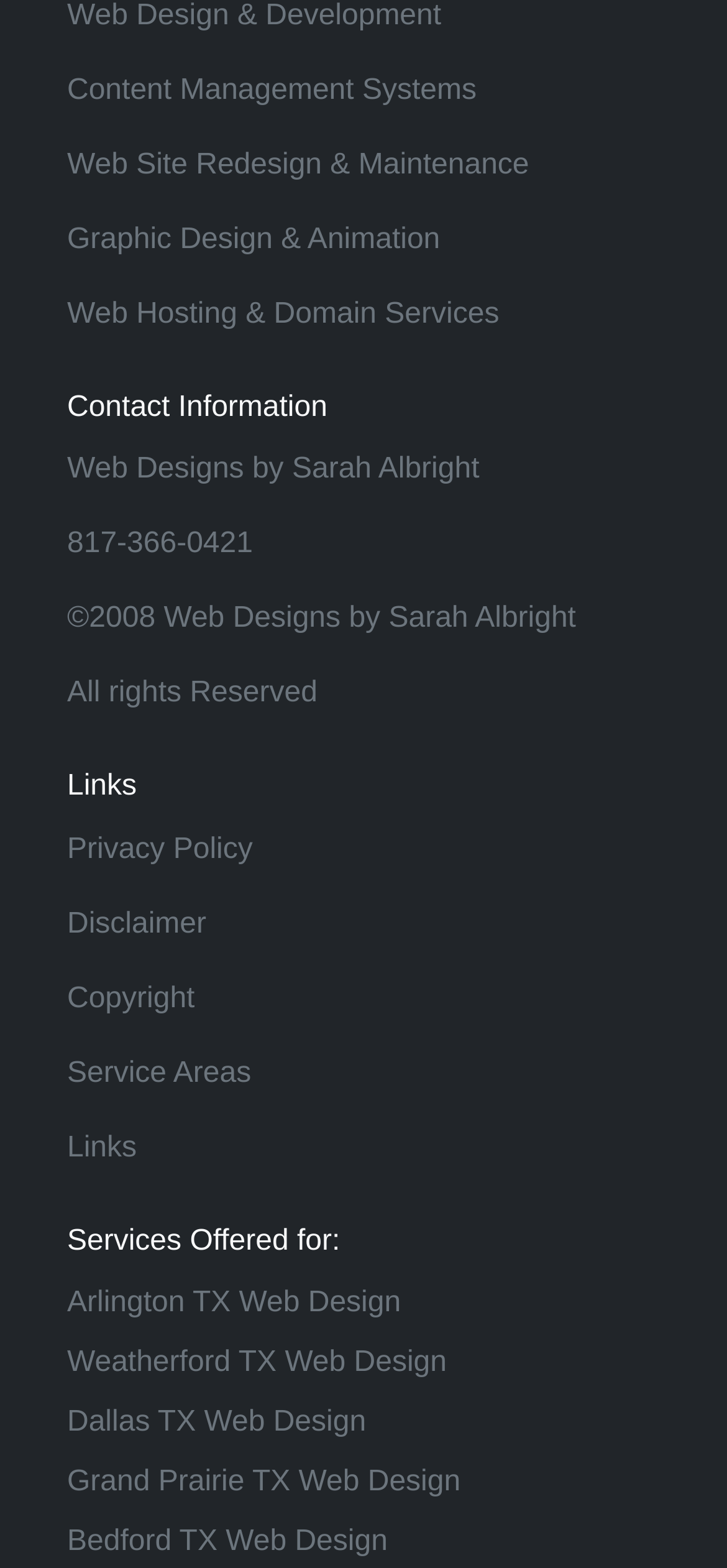Please identify the bounding box coordinates of the area that needs to be clicked to follow this instruction: "Explore category 'Travel'".

None